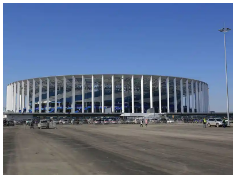Refer to the image and provide a thorough answer to this question:
What is the purpose of the fabric facades?

The caption states that the fabric facades are designed not only for aesthetic appeal but also for practical benefits, such as weight savings and sustainability in construction. This suggests that the fabric facades serve a dual purpose.